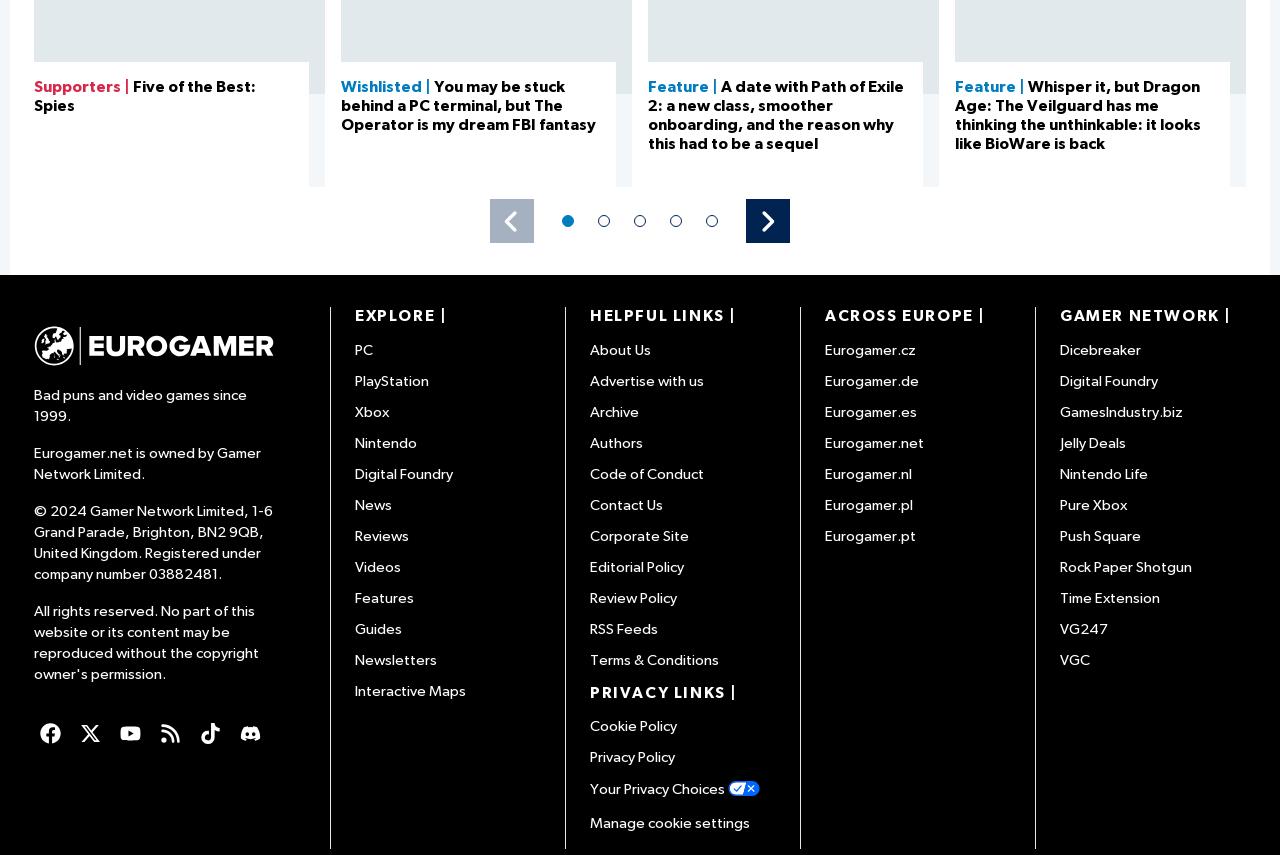Respond to the question below with a single word or phrase:
What is the purpose of the 'Move backwards' and 'Move forwards' buttons?

To navigate through items